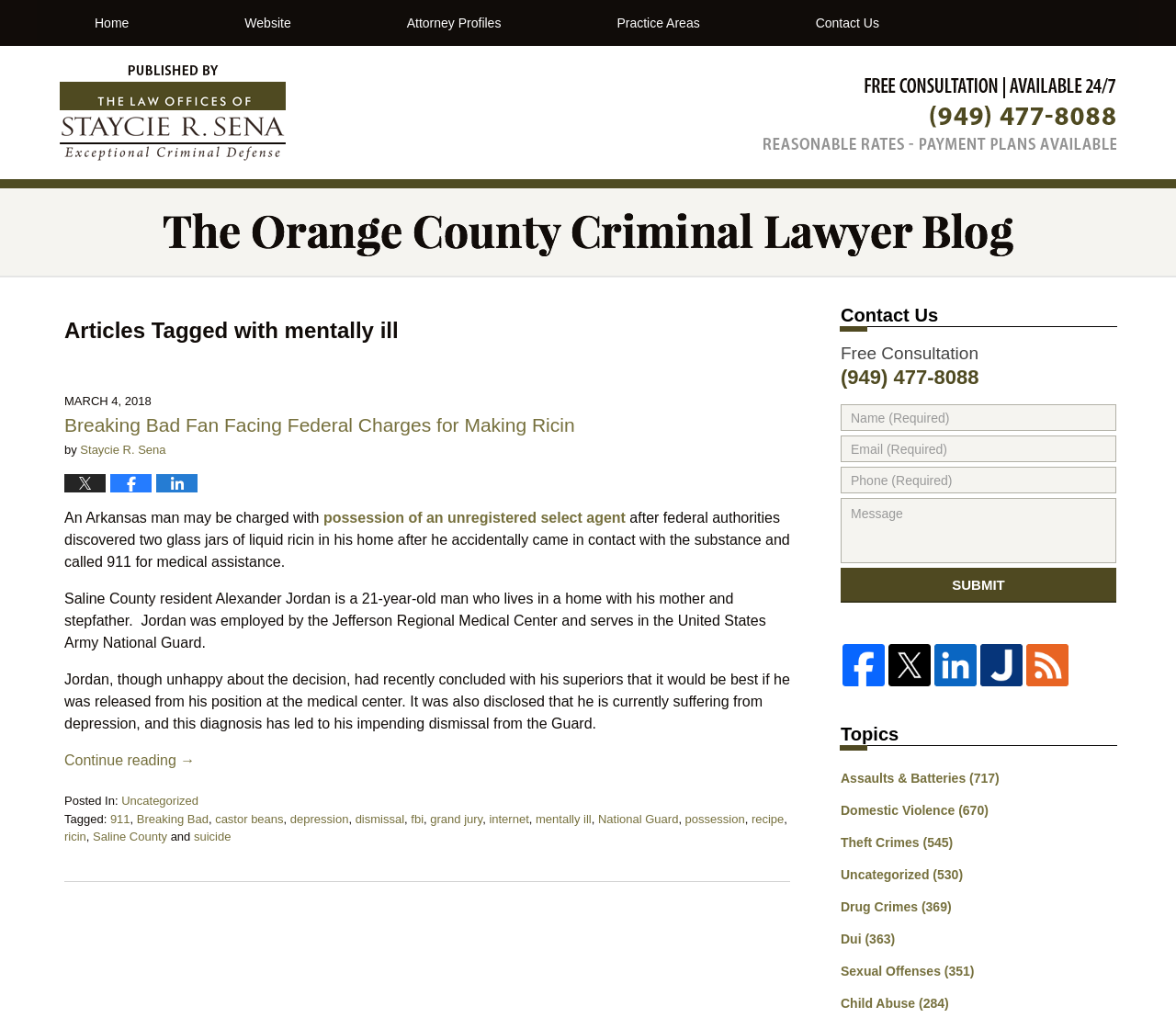Identify the bounding box coordinates for the region to click in order to carry out this instruction: "Click the 'SUBMIT' button". Provide the coordinates using four float numbers between 0 and 1, formatted as [left, top, right, bottom].

[0.715, 0.558, 0.949, 0.592]